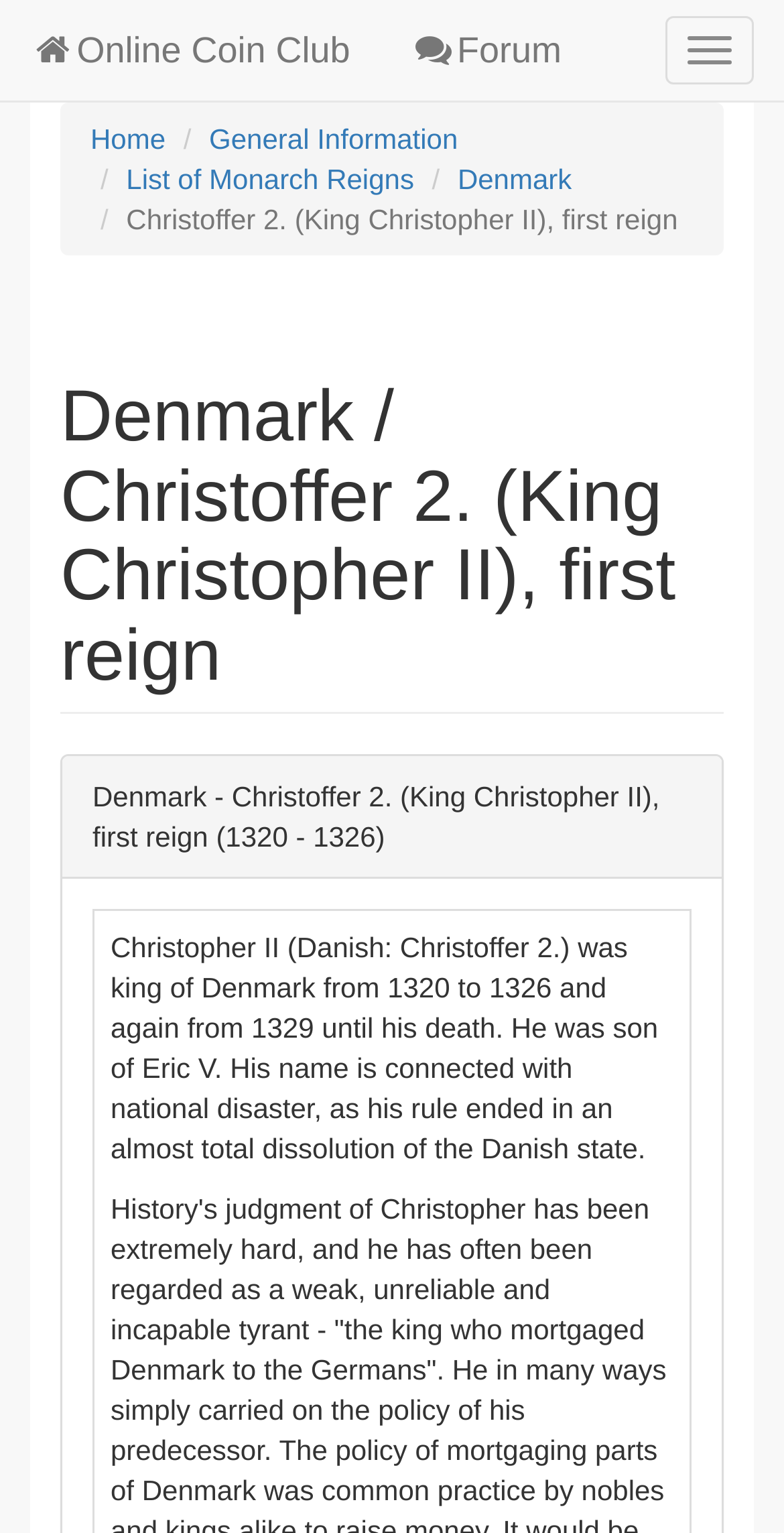Give a detailed overview of the webpage's appearance and contents.

The webpage is about King Christopher II of Denmark's first reign, which took place from 1320 to 1326. At the top right corner, there is a button to toggle navigation. Below it, there are two links: "Online Coin Club" on the left and "Forum" on the right. 

A navigation breadcrumb is located below these links, spanning almost the entire width of the page. It contains five links: "Home", "General Information", "List of Monarch Reigns", "Denmark", and the current page "Christoffer 2. (King Christopher II), first reign". 

Below the breadcrumb, there is a heading that reads "Denmark / Christoffer 2. (King Christopher II), first reign". Underneath the heading, there is a paragraph of text that provides more information about King Christopher II's first reign, stating "Denmark - Christoffer 2. (King Christopher II), first reign (1320 - 1326)".